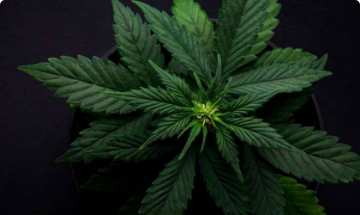What is the topic of the accompanying article?
Please interpret the details in the image and answer the question thoroughly.

The accompanying article, titled 'Get The Best CBD Oil For Anxiety And Depression And Live A Healthy Life', explores the relevance of hemp-derived products in promoting well-being and managing stress, particularly the potential benefits of CBD oil for anxiety and depression.